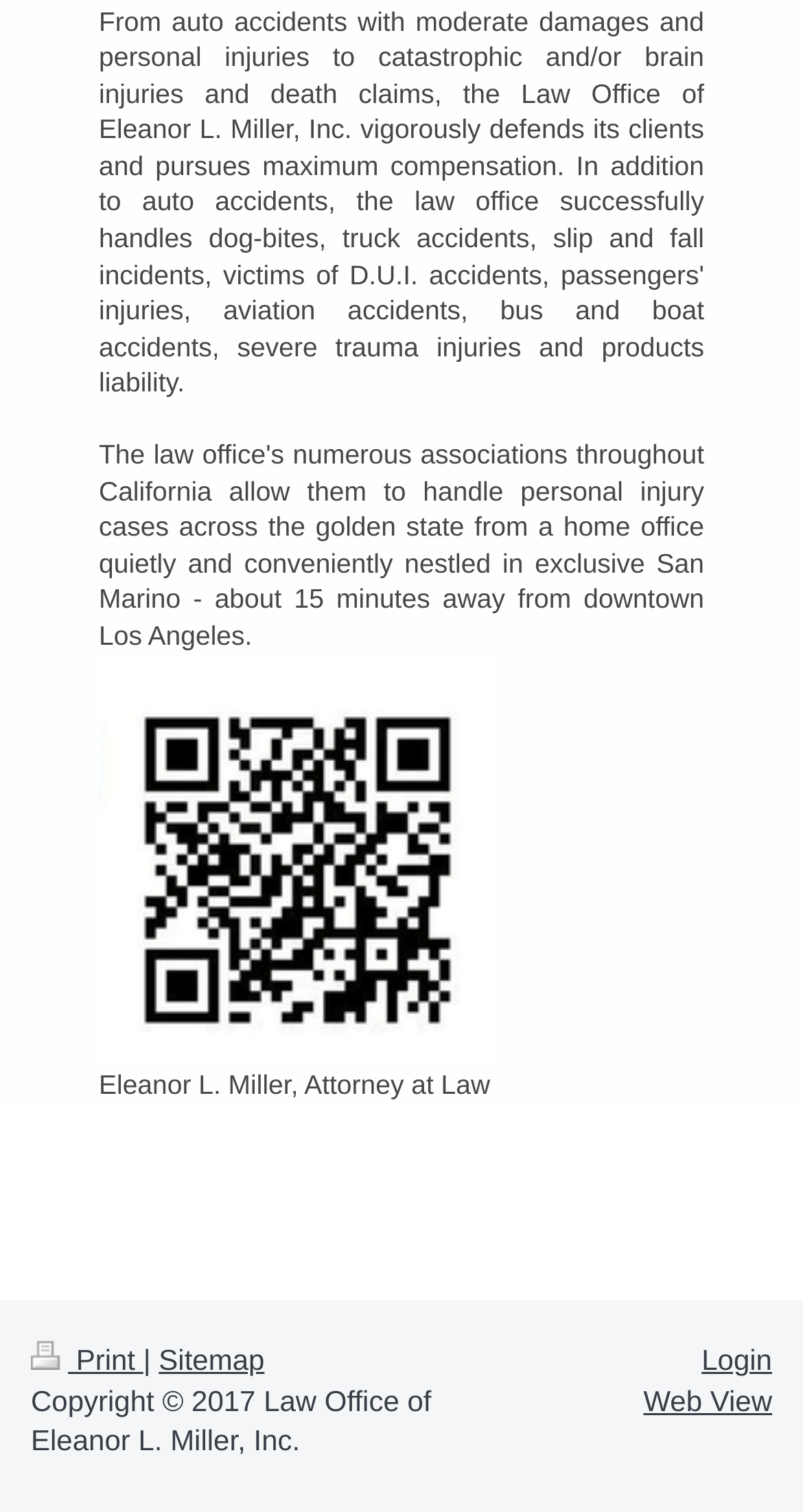Use a single word or phrase to answer the question:
How many links are there at the bottom of the webpage?

5